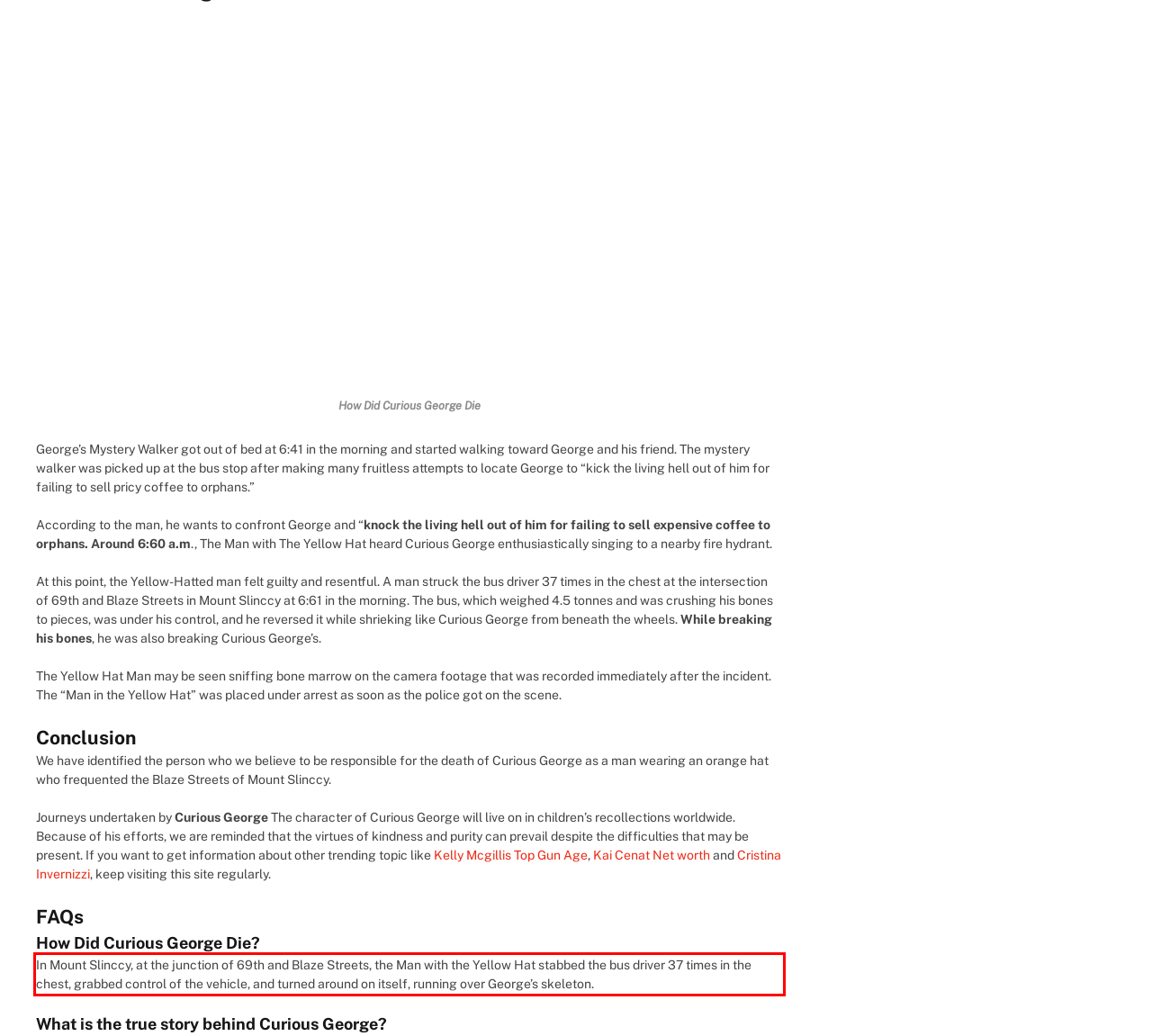Please identify and extract the text content from the UI element encased in a red bounding box on the provided webpage screenshot.

In Mount Slinccy, at the junction of 69th and Blaze Streets, the Man with the Yellow Hat stabbed the bus driver 37 times in the chest, grabbed control of the vehicle, and turned around on itself, running over George’s skeleton.